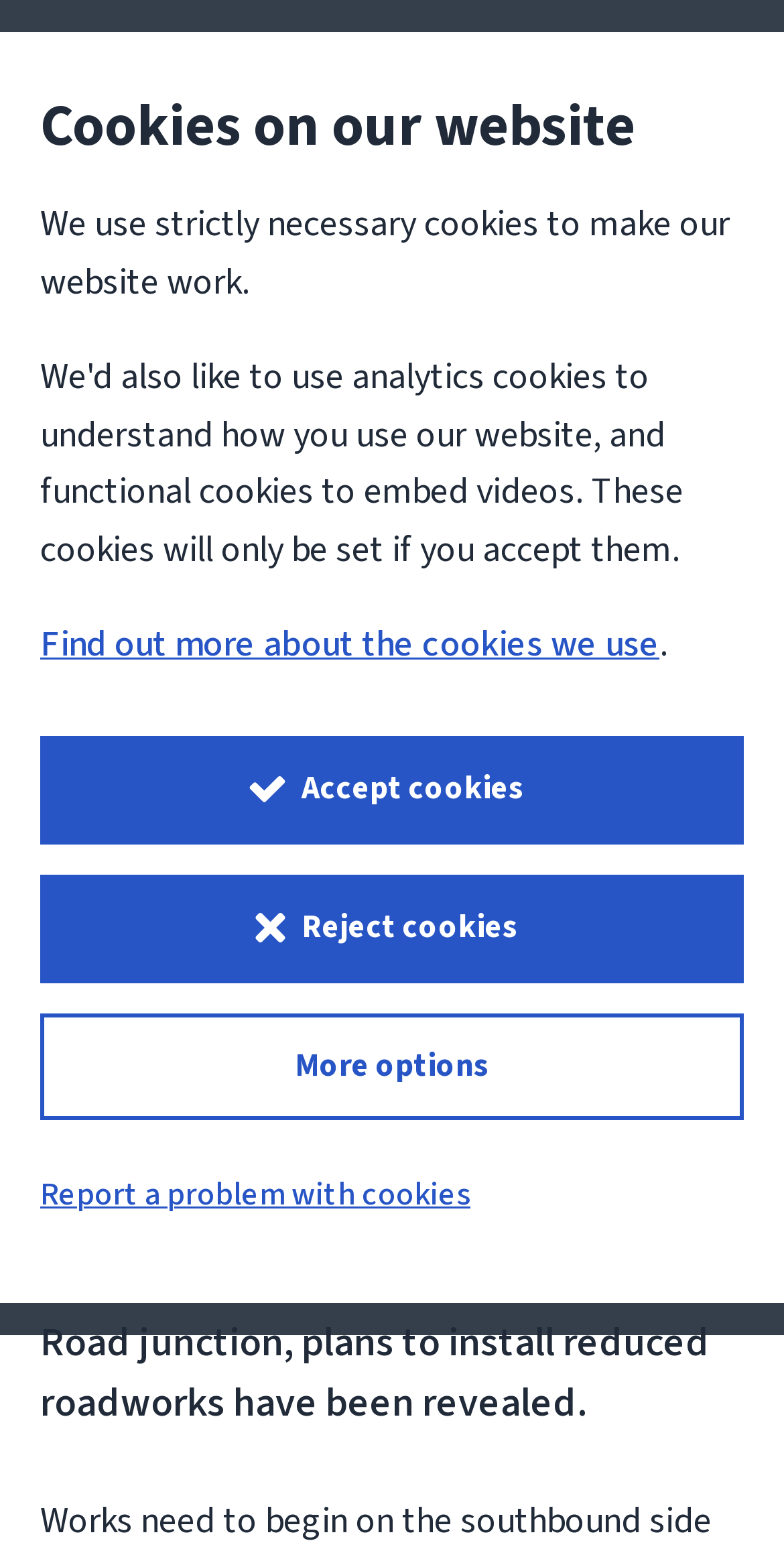Using the provided description Accept cookies, find the bounding box coordinates for the UI element. Provide the coordinates in (top-left x, top-left y, bottom-right x, bottom-right y) format, ensuring all values are between 0 and 1.

[0.051, 0.475, 0.949, 0.545]